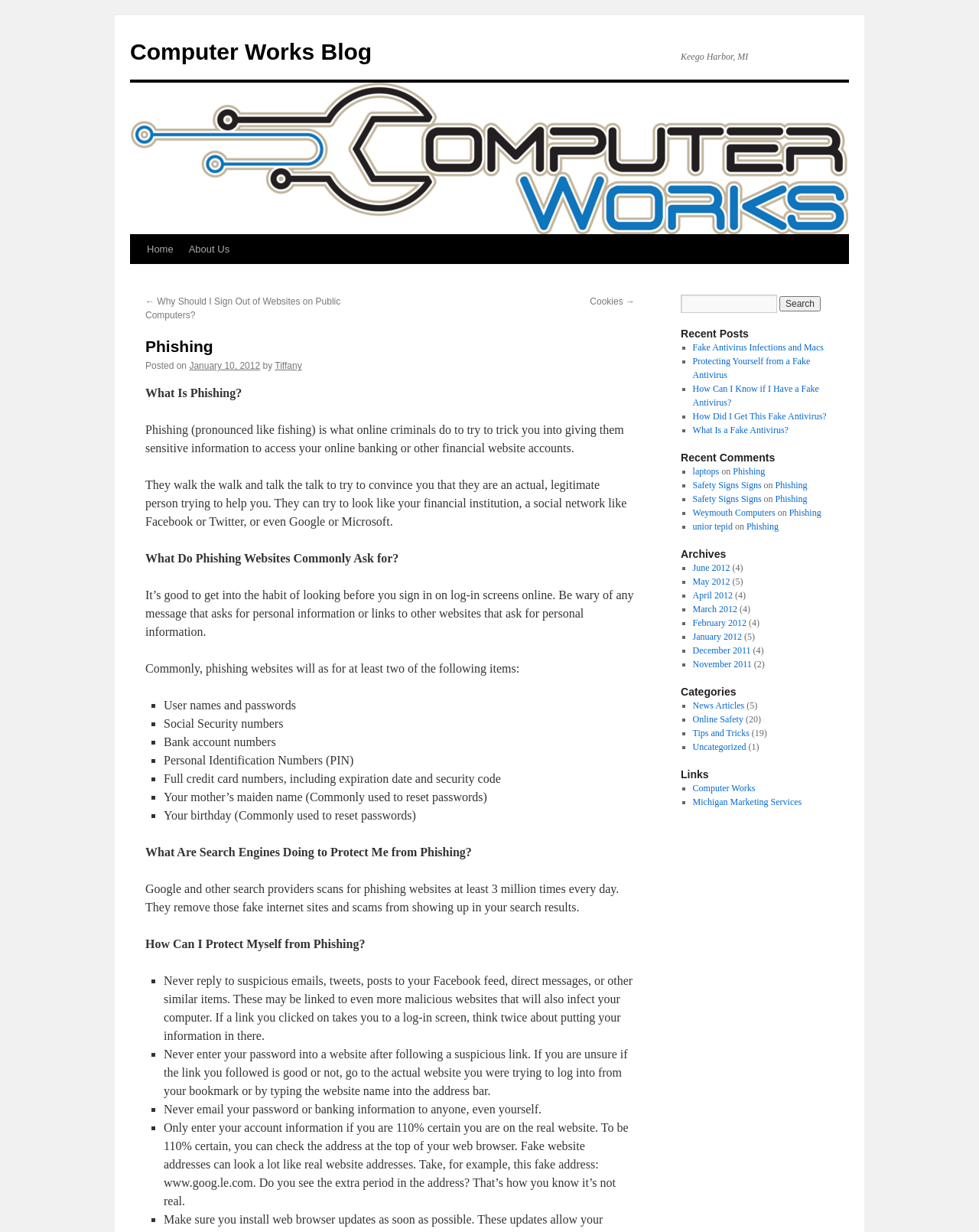What is the topic of the current article?
Please answer the question as detailed as possible.

The topic of the current article can be determined by looking at the heading 'Phishing' which is located at the top of the webpage, indicating that the article is about phishing.